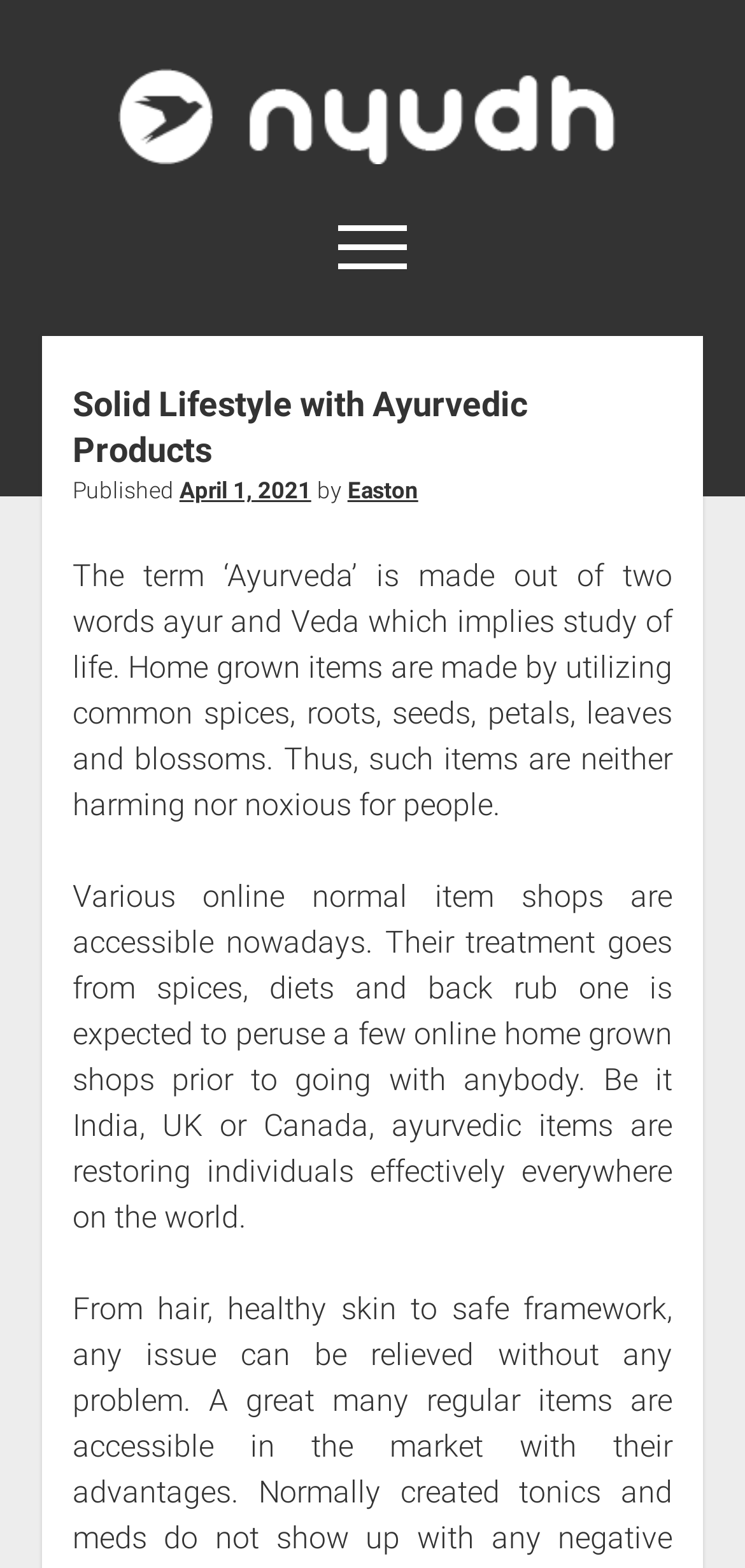Please predict the bounding box coordinates of the element's region where a click is necessary to complete the following instruction: "Visit the Twitter page". The coordinates should be represented by four float numbers between 0 and 1, i.e., [left, top, right, bottom].

[0.379, 0.22, 0.421, 0.24]